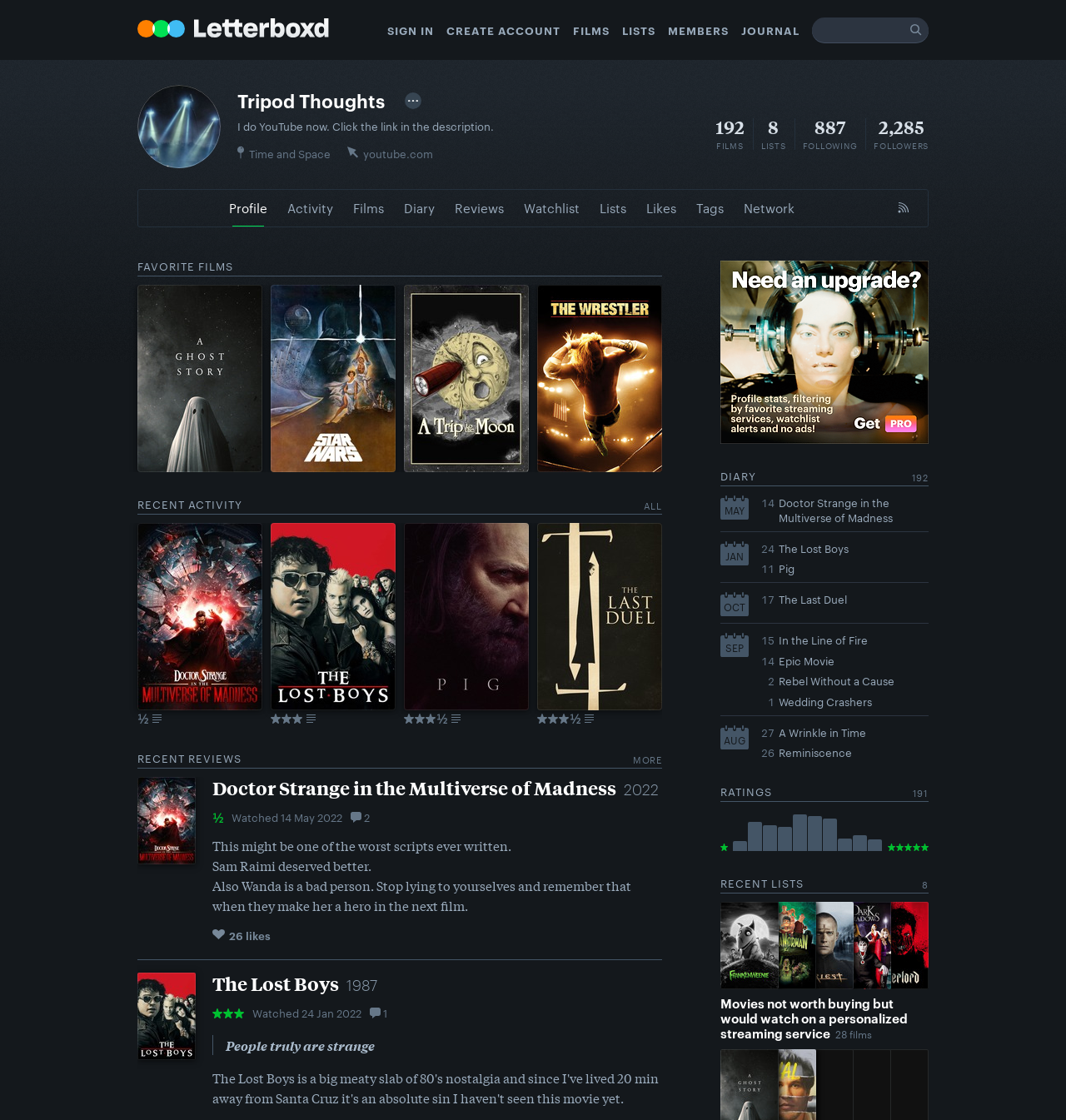Could you highlight the region that needs to be clicked to execute the instruction: "View Tripod Thoughts' profile"?

[0.129, 0.076, 0.207, 0.15]